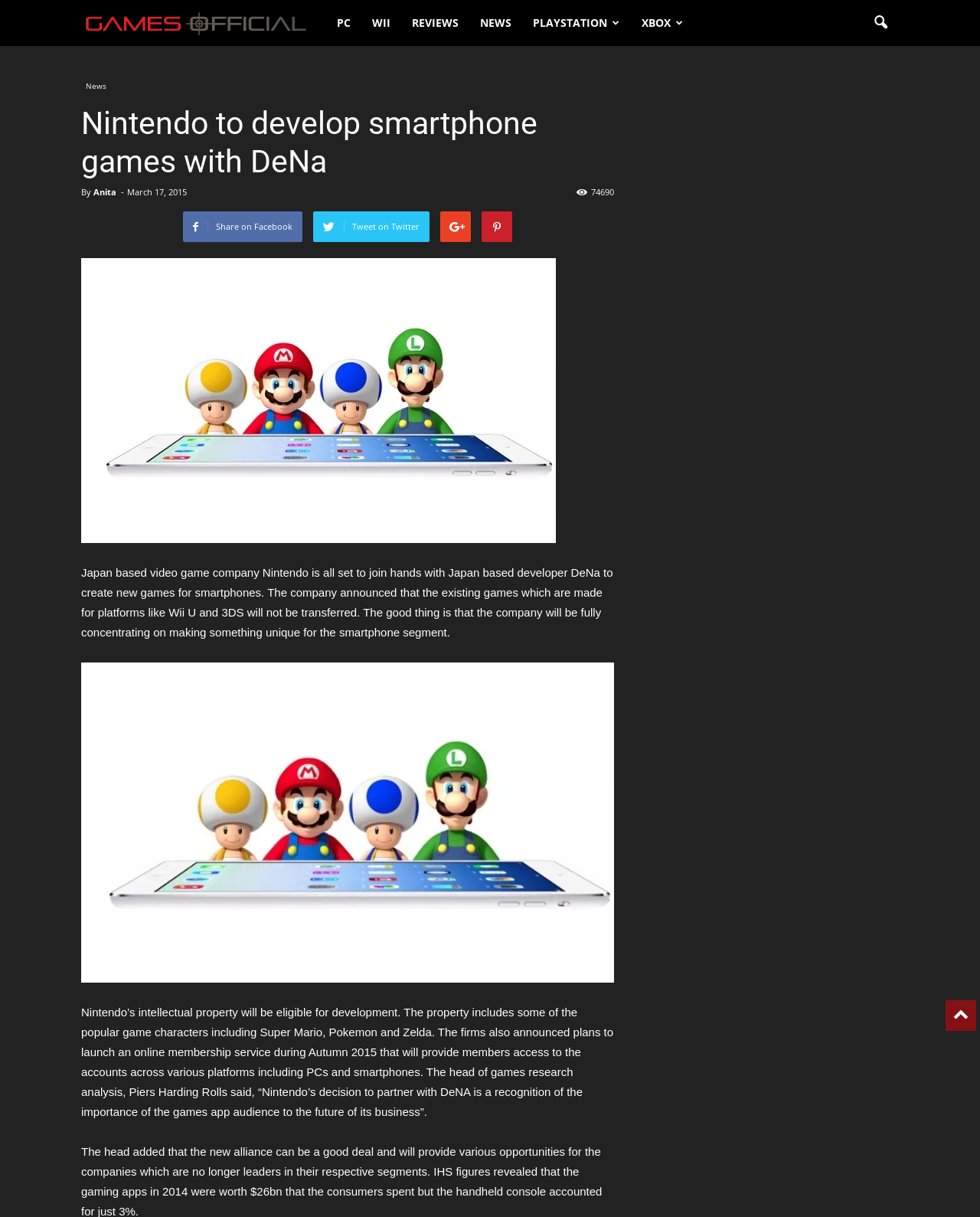Find and specify the bounding box coordinates that correspond to the clickable region for the instruction: "Click on Share on Facebook".

[0.187, 0.174, 0.309, 0.199]